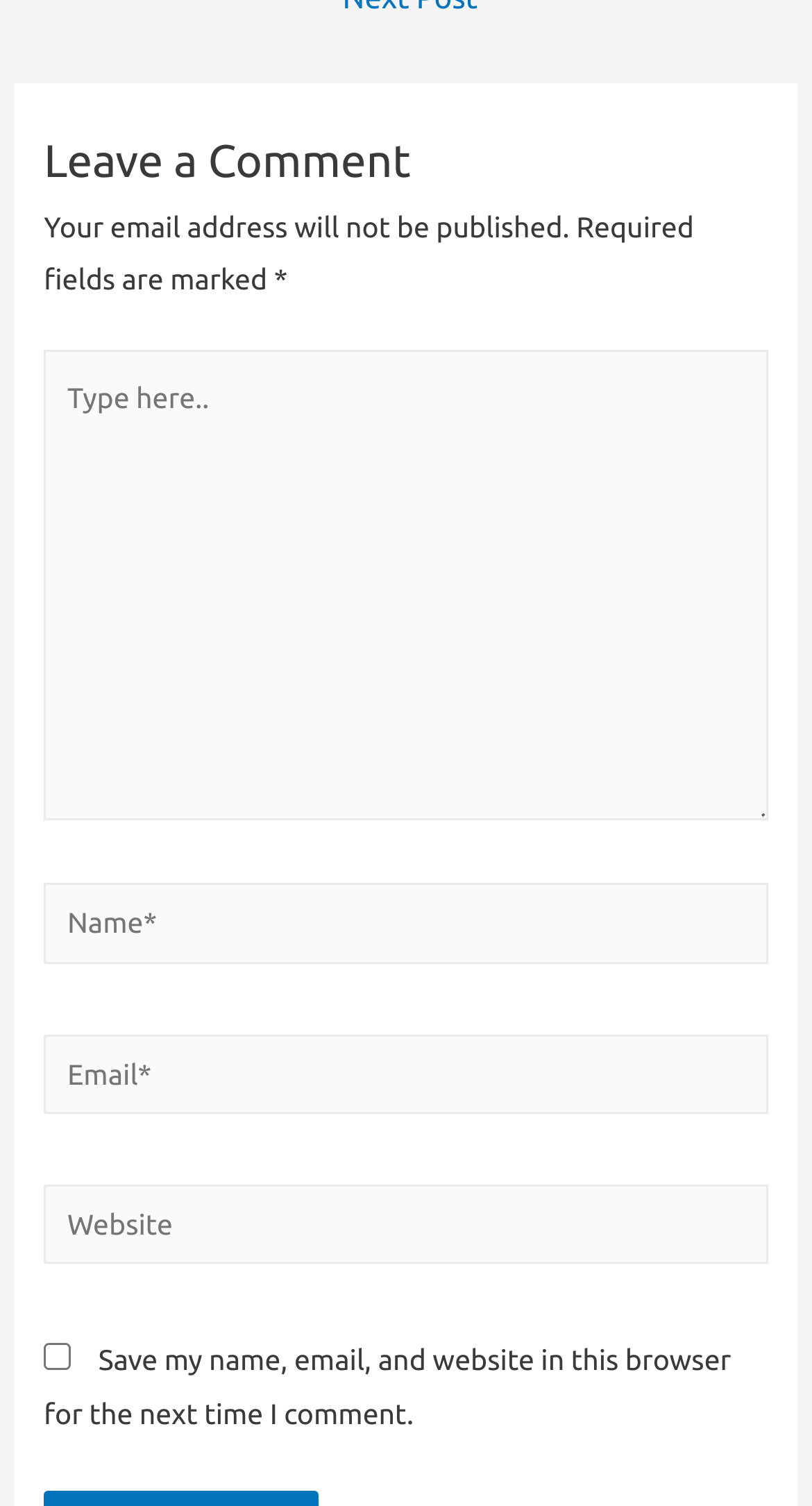What is required to submit a comment?
Please respond to the question with a detailed and informative answer.

The webpage has required fields marked with an asterisk (*), which are the name and email fields. This suggests that users must provide a name and email address to submit a comment.